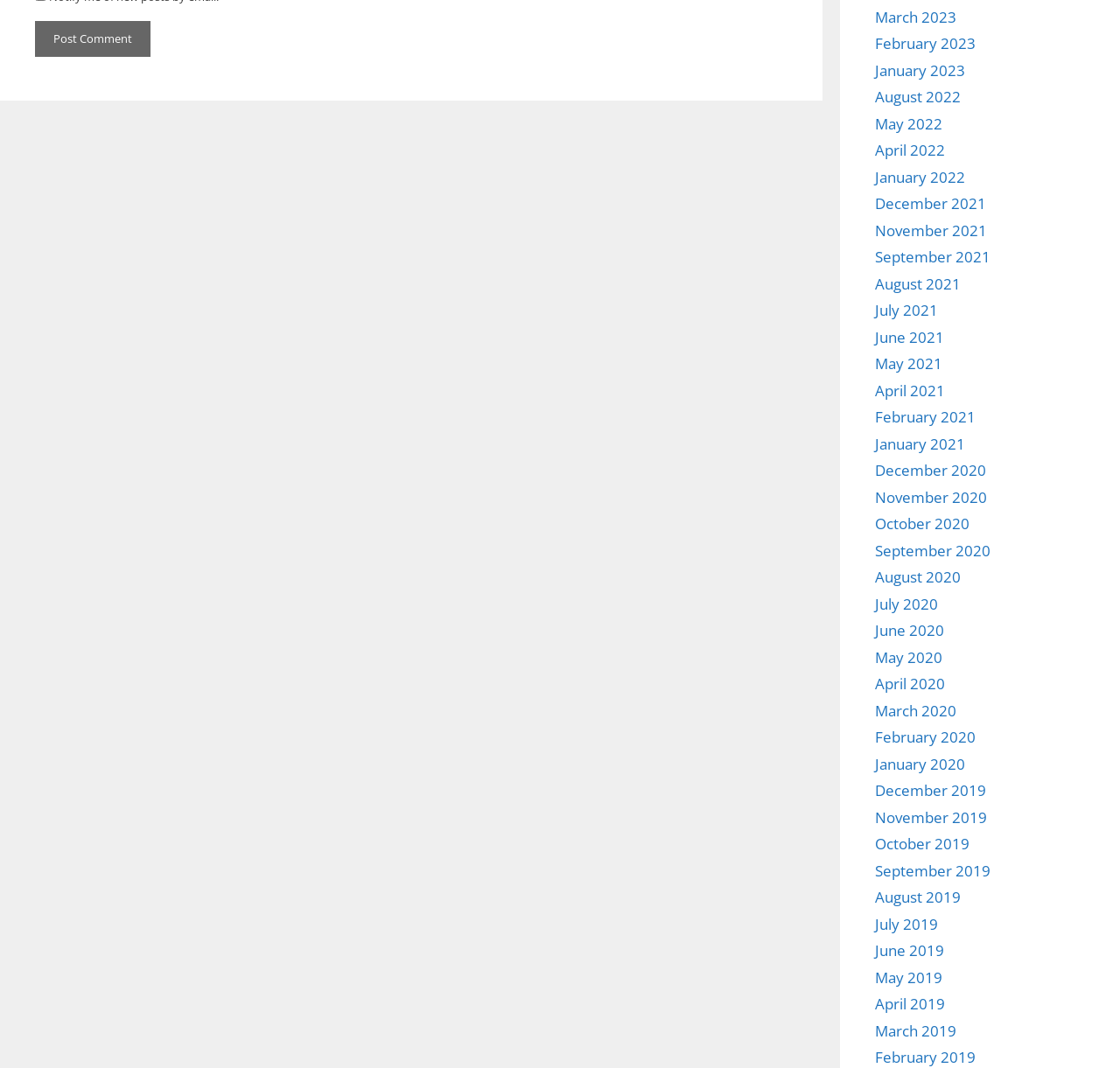Identify the coordinates of the bounding box for the element described below: "name="submit" value="Post Comment"". Return the coordinates as four float numbers between 0 and 1: [left, top, right, bottom].

[0.031, 0.019, 0.134, 0.053]